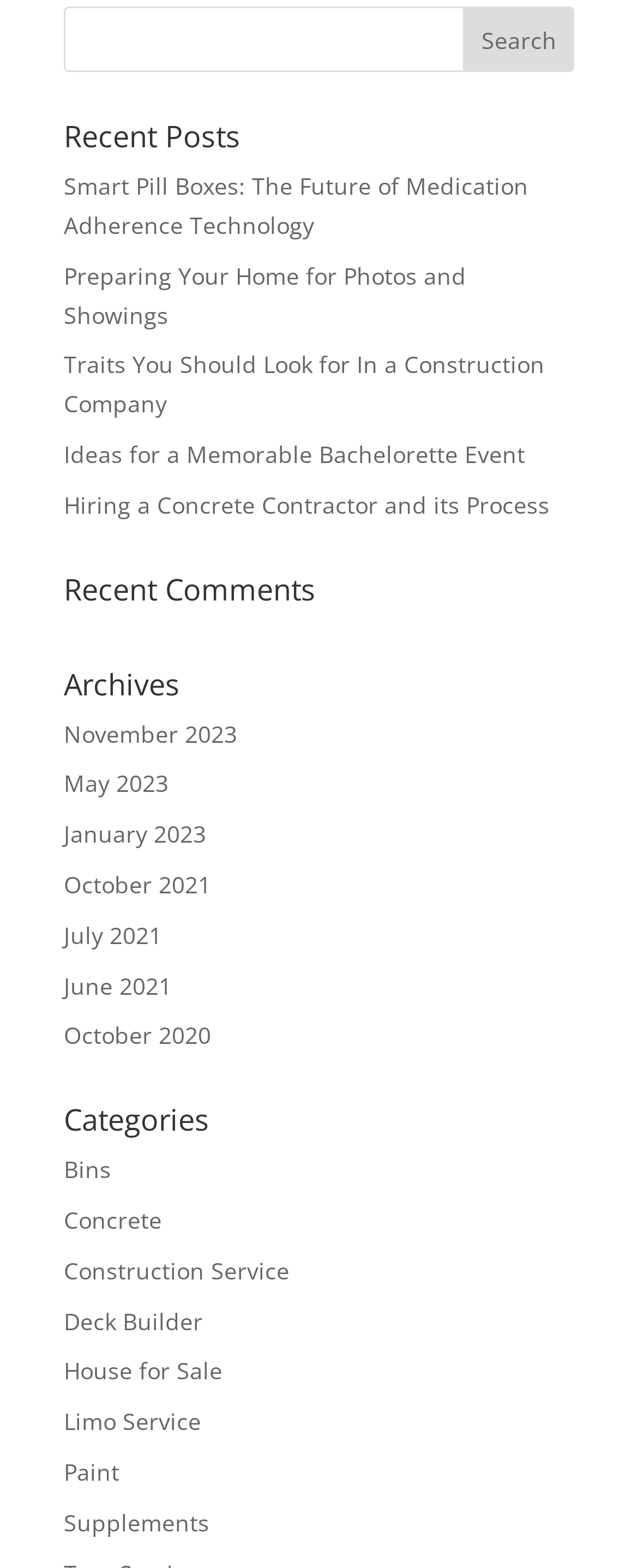Please locate the bounding box coordinates of the element that needs to be clicked to achieve the following instruction: "click on the link about Hiring a Concrete Contractor". The coordinates should be four float numbers between 0 and 1, i.e., [left, top, right, bottom].

[0.1, 0.312, 0.862, 0.332]